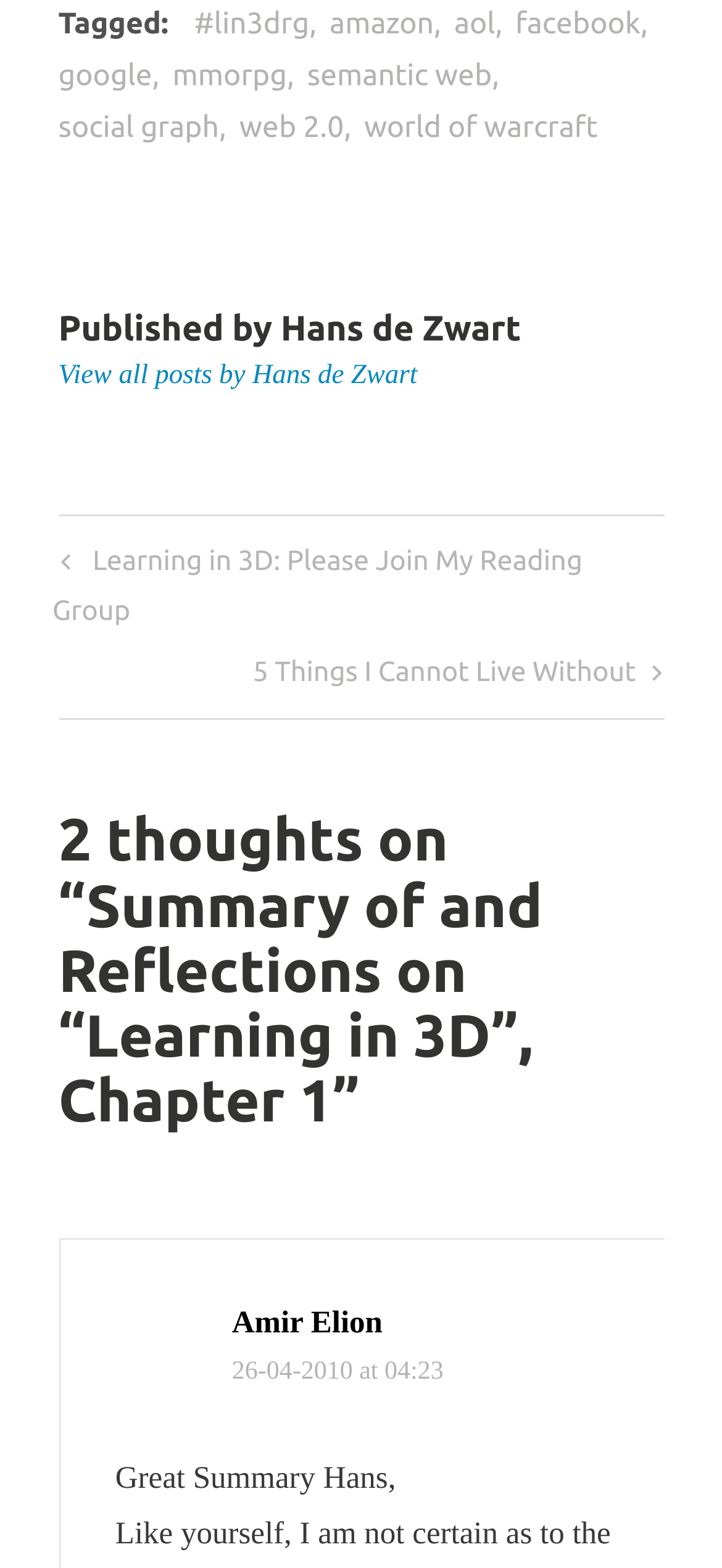What is the author of the published post? Based on the screenshot, please respond with a single word or phrase.

Hans de Zwart